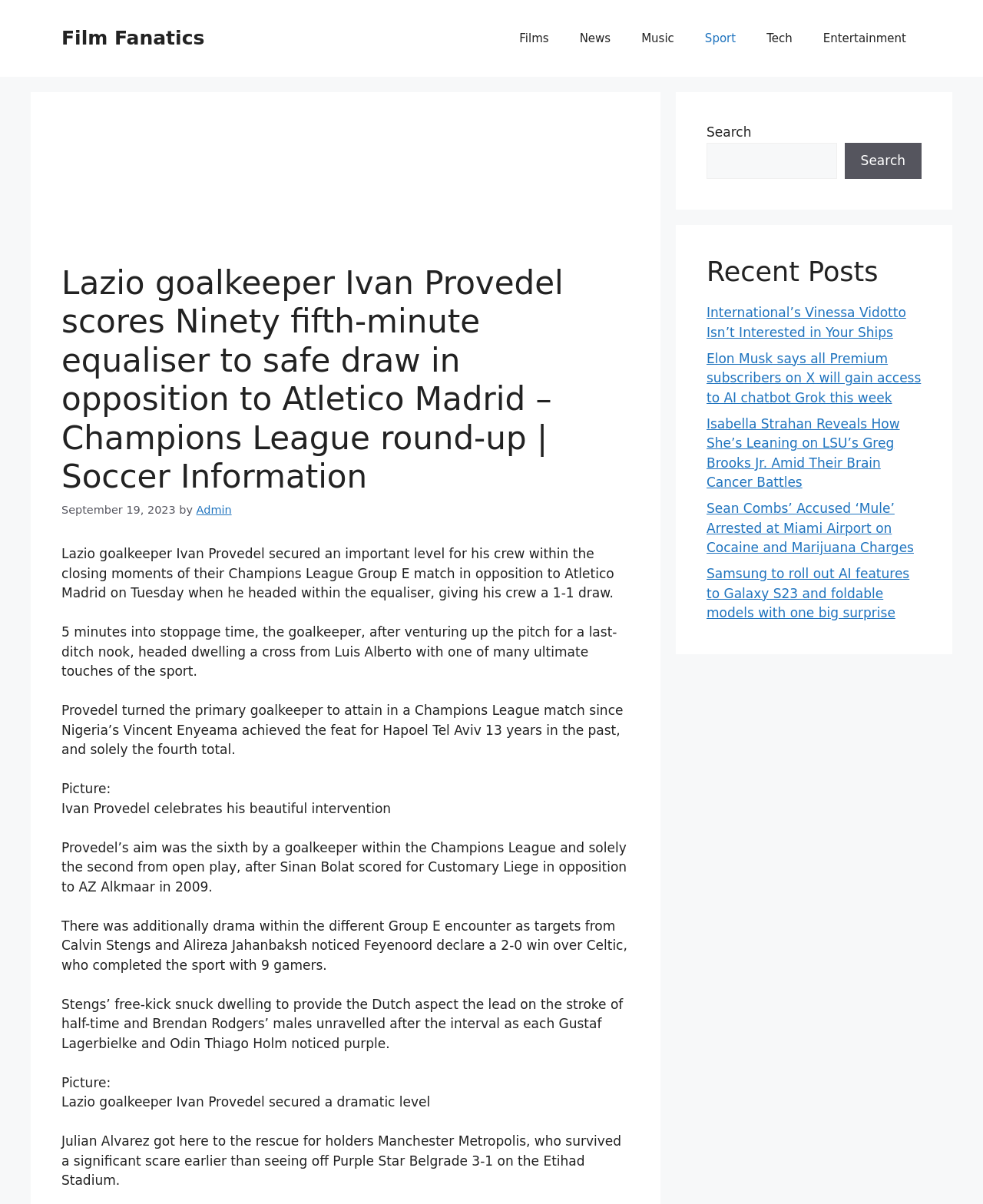Utilize the details in the image to thoroughly answer the following question: Who scored the goal for Manchester City against Purple Star Belgrade?

The answer can be found in the paragraph that describes the match between Manchester City and Purple Star Belgrade. It states that 'Julian Alvarez got here to the rescue for holders Manchester Metropolis, who survived a significant scare earlier than seeing off Purple Star Belgrade 3-1 on the Etihad Stadium.' This implies that Julian Alvarez scored the goal for Manchester City.